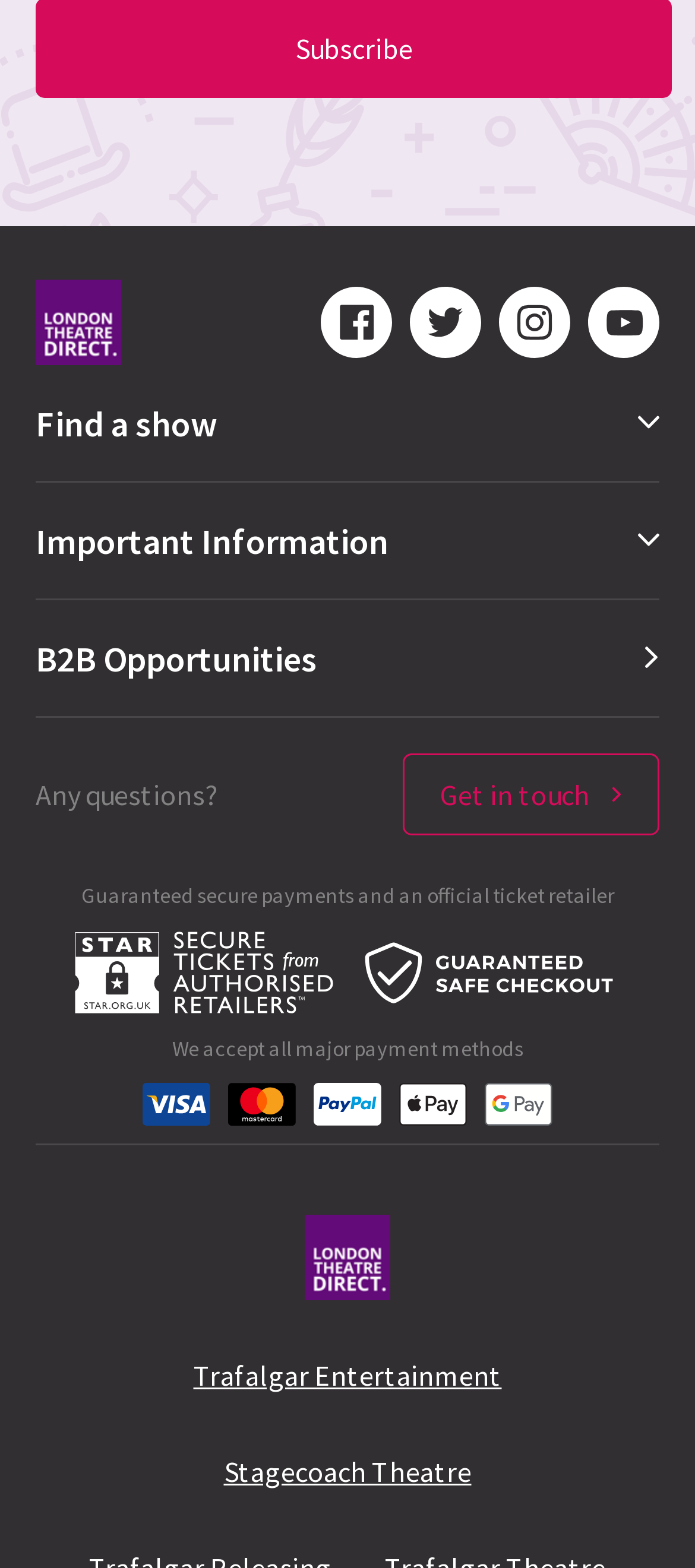Identify the bounding box coordinates of the region that needs to be clicked to carry out this instruction: "View London Theatre Direct". Provide these coordinates as four float numbers ranging from 0 to 1, i.e., [left, top, right, bottom].

[0.438, 0.775, 0.562, 0.829]